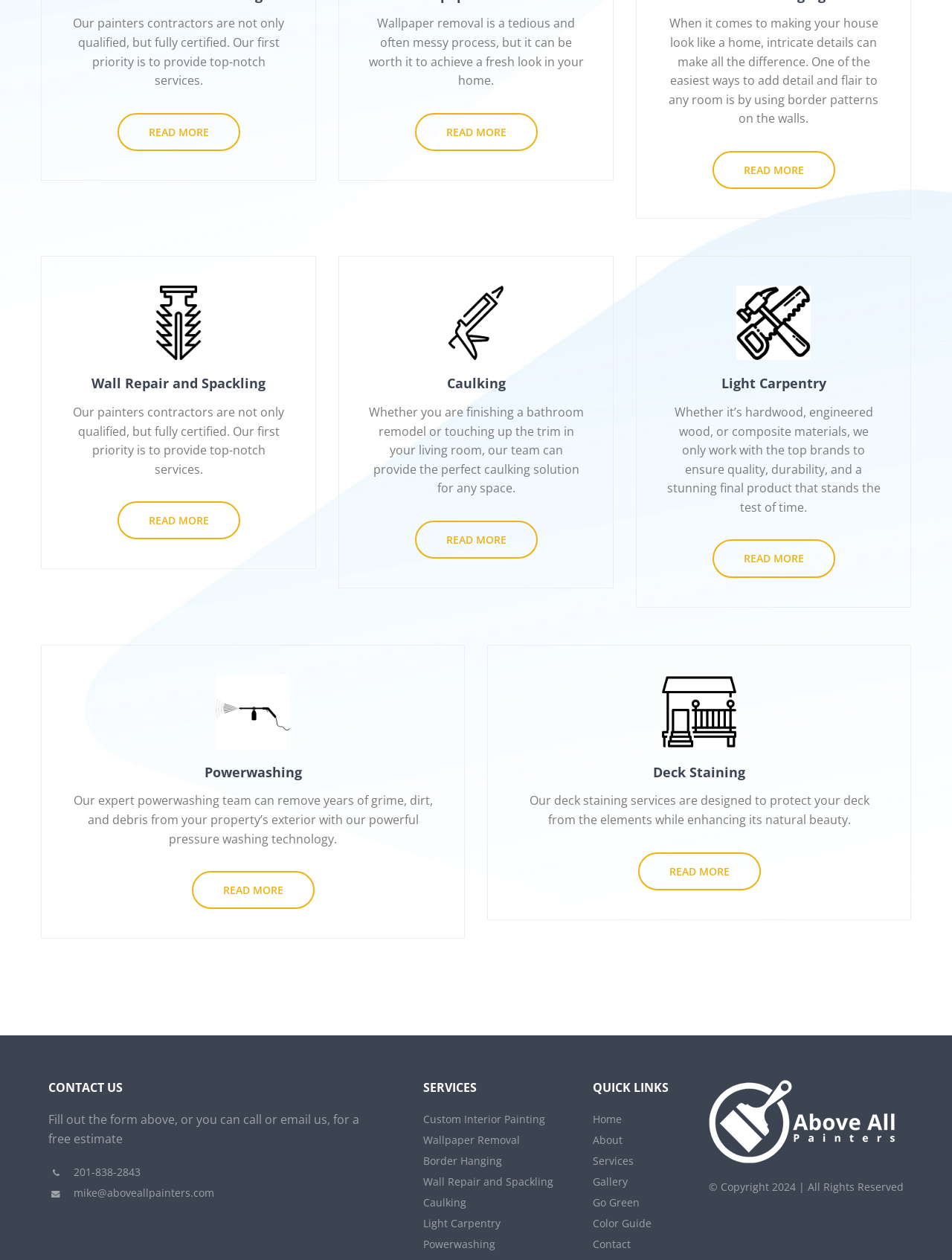Please identify the bounding box coordinates of the element's region that I should click in order to complete the following instruction: "Learn about wallpaper removal". The bounding box coordinates consist of four float numbers between 0 and 1, i.e., [left, top, right, bottom].

[0.436, 0.09, 0.564, 0.12]